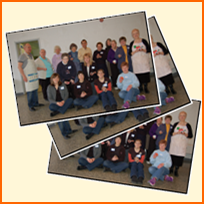Answer the question using only a single word or phrase: 
What is the atmosphere of the scene?

Cheerful and relaxed